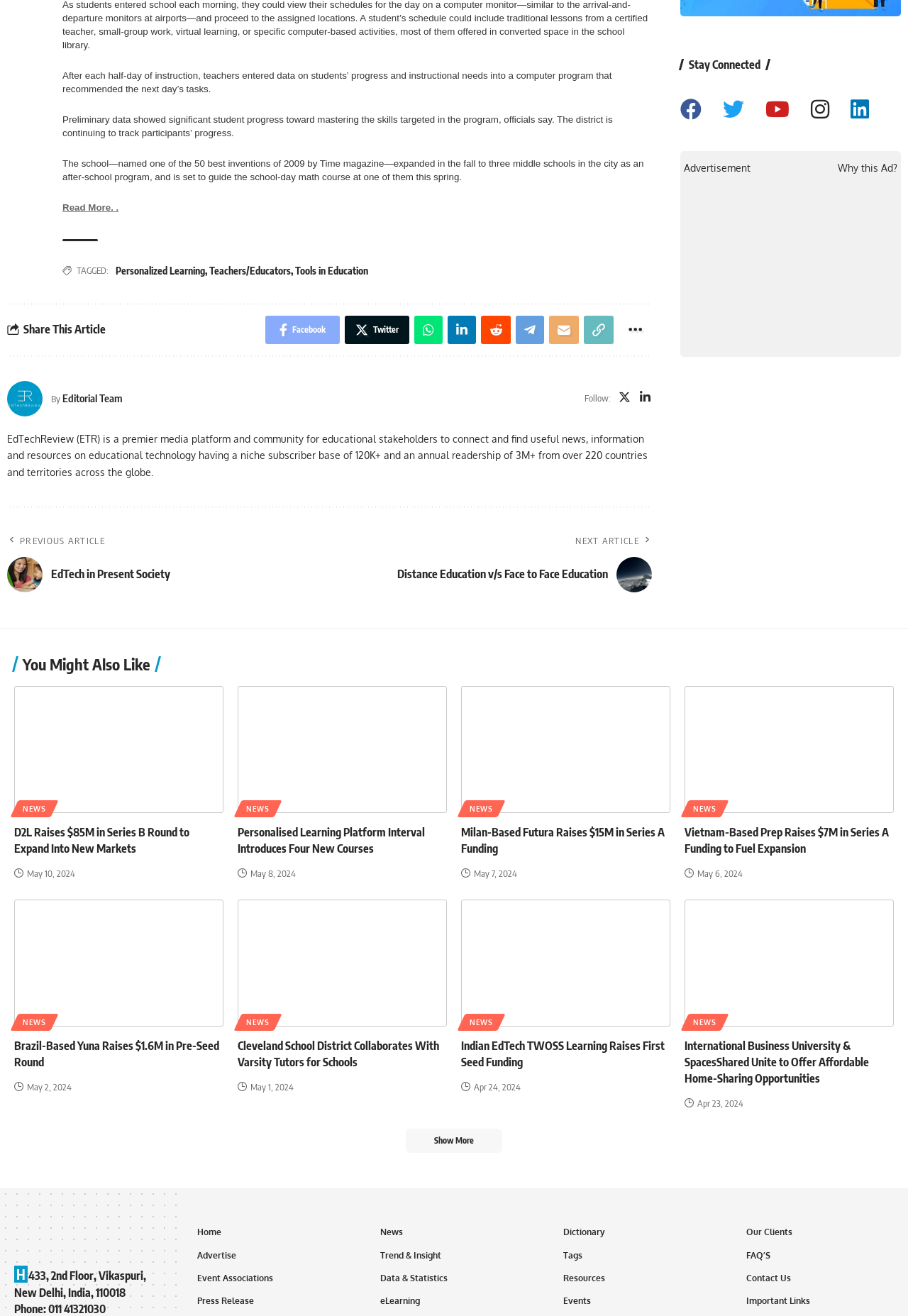Locate the coordinates of the bounding box for the clickable region that fulfills this instruction: "View more articles under the category Personalized Learning".

[0.127, 0.201, 0.226, 0.21]